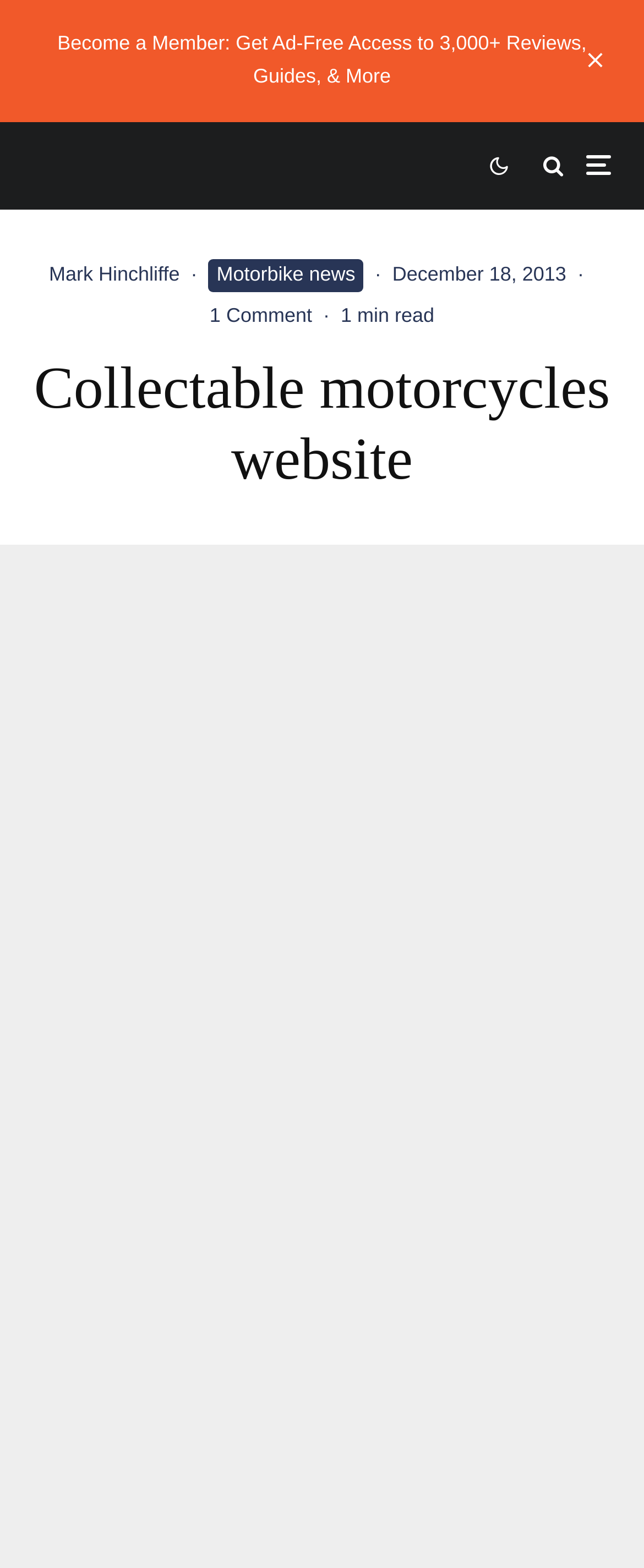Please give a succinct answer to the question in one word or phrase:
How long does it take to read this article?

1 min